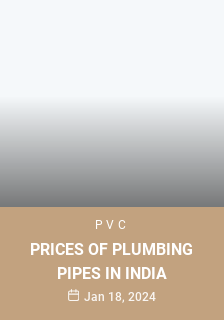Give a detailed account of the visual content in the image.

This image showcases a visually appealing header titled "PRICES OF PLUMBING PIPES IN INDIA," prominently displayed in white text against a warm, beige background. Above the main title, the term "PVC" is elegantly rendered in a smaller font, hinting at the subject matter being focused on various types of plumbing materials, specifically polyvinyl chloride pipes. Below the title, the date "Jan 18, 2024" is included, adding a timely context to the information presented. The design balances aesthetics and clarity, effectively drawing attention to the topic while providing essential details for readers interested in plumbing pipe prices in India.